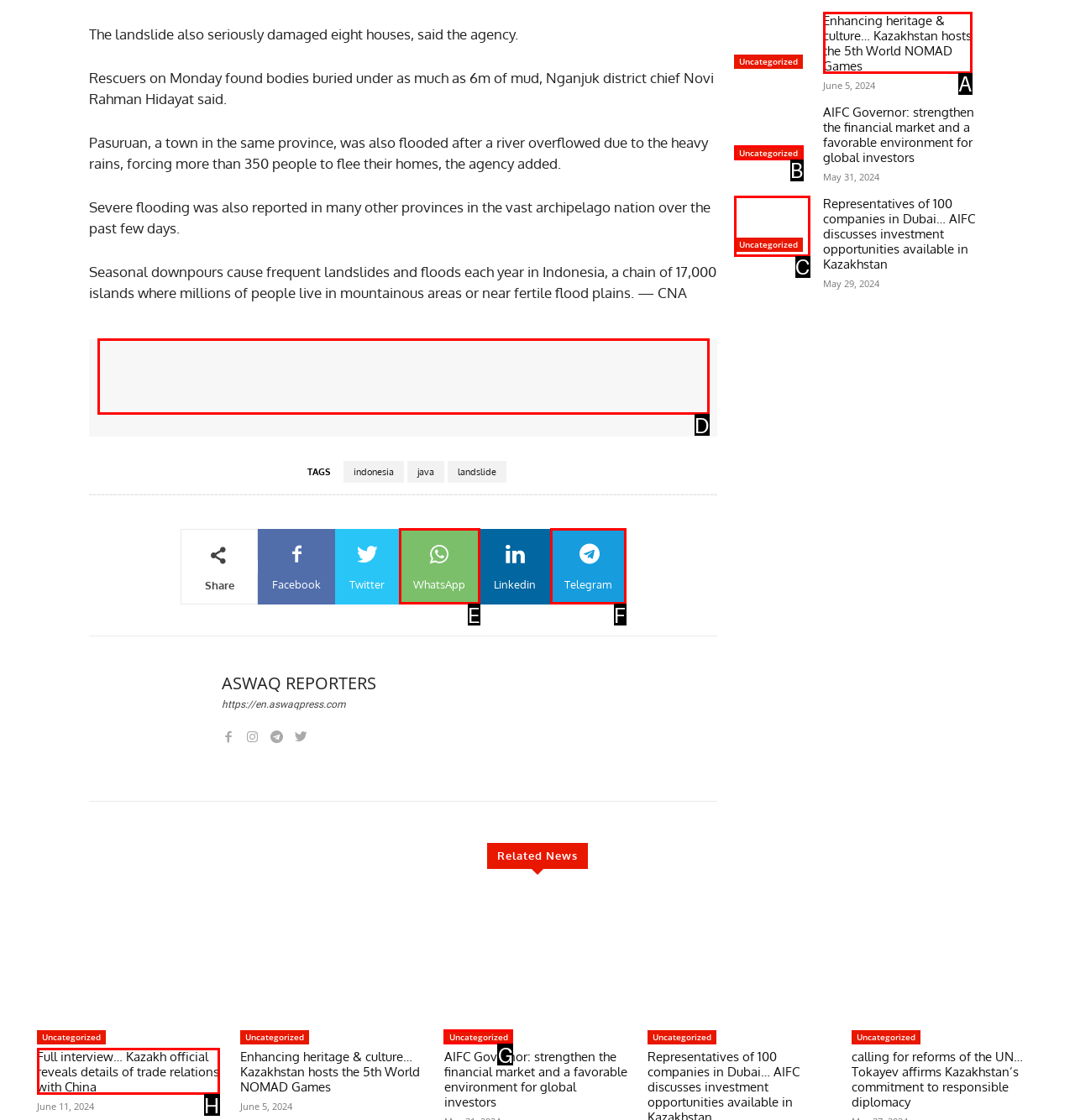From the options provided, determine which HTML element best fits the description: Telegram. Answer with the correct letter.

F